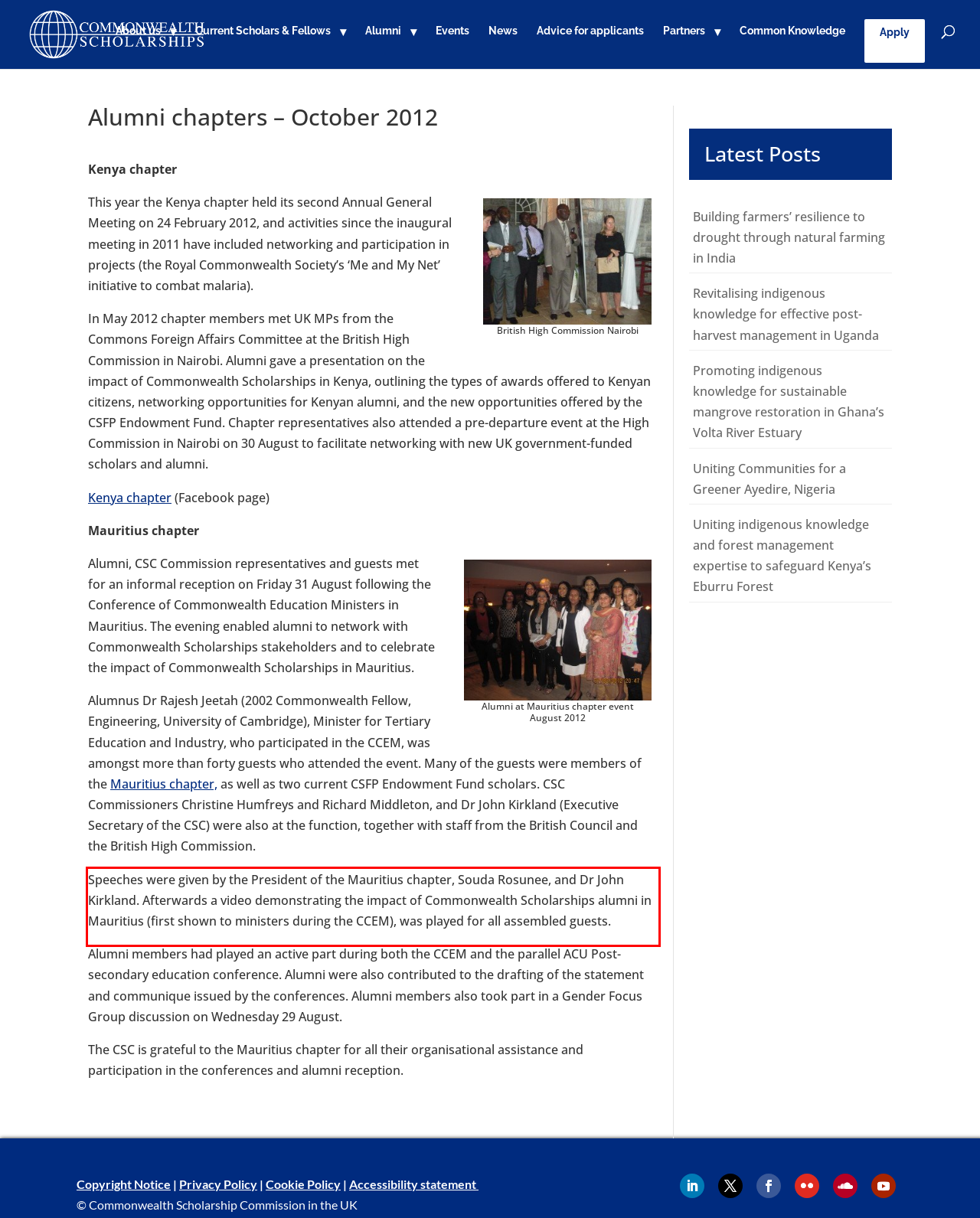Given a screenshot of a webpage containing a red bounding box, perform OCR on the text within this red bounding box and provide the text content.

Speeches were given by the President of the Mauritius chapter, Souda Rosunee, and Dr John Kirkland. Afterwards a video demonstrating the impact of Commonwealth Scholarships alumni in Mauritius (first shown to ministers during the CCEM), was played for all assembled guests.